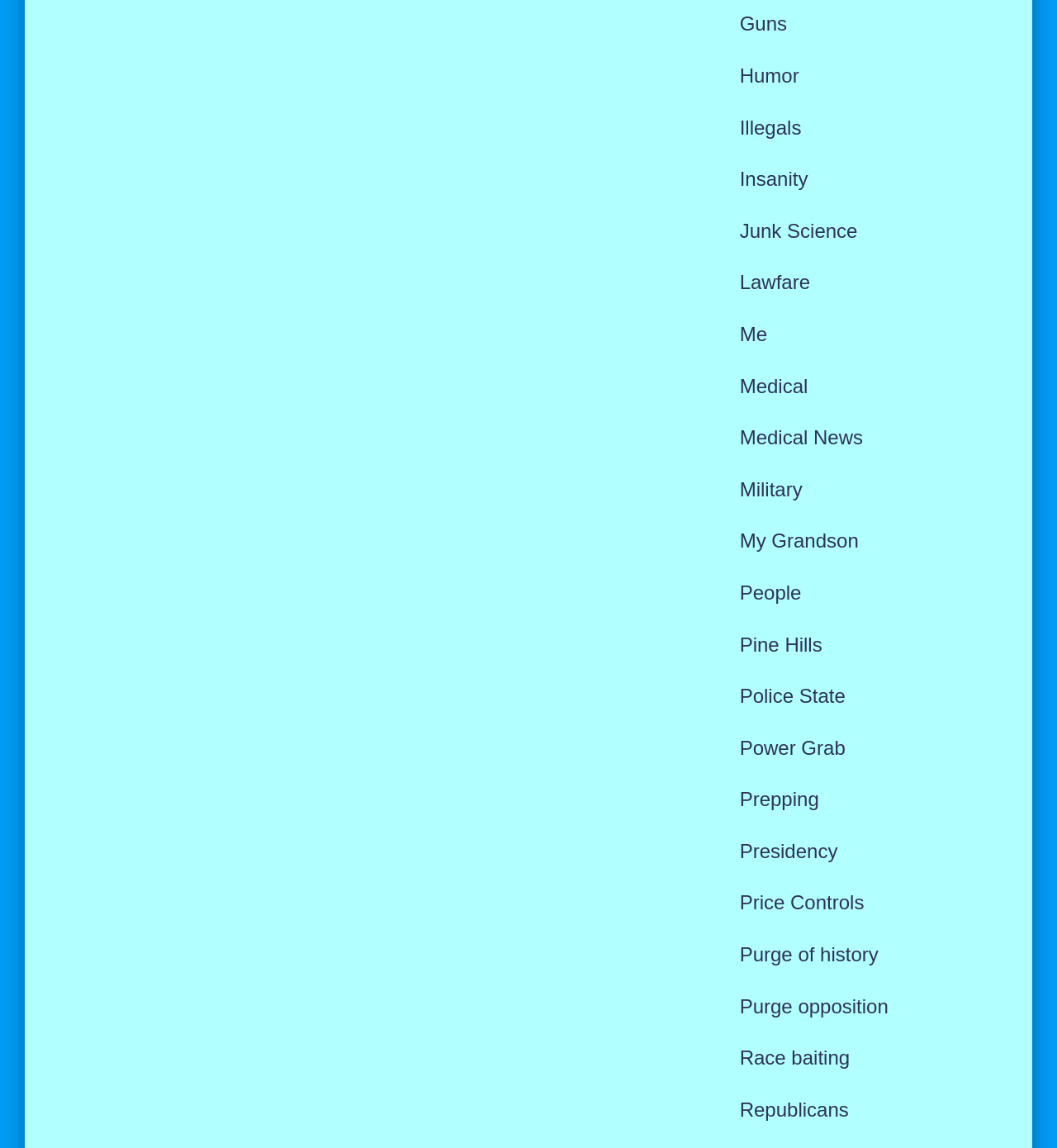Give a concise answer of one word or phrase to the question: 
How many links are there on the webpage?

24